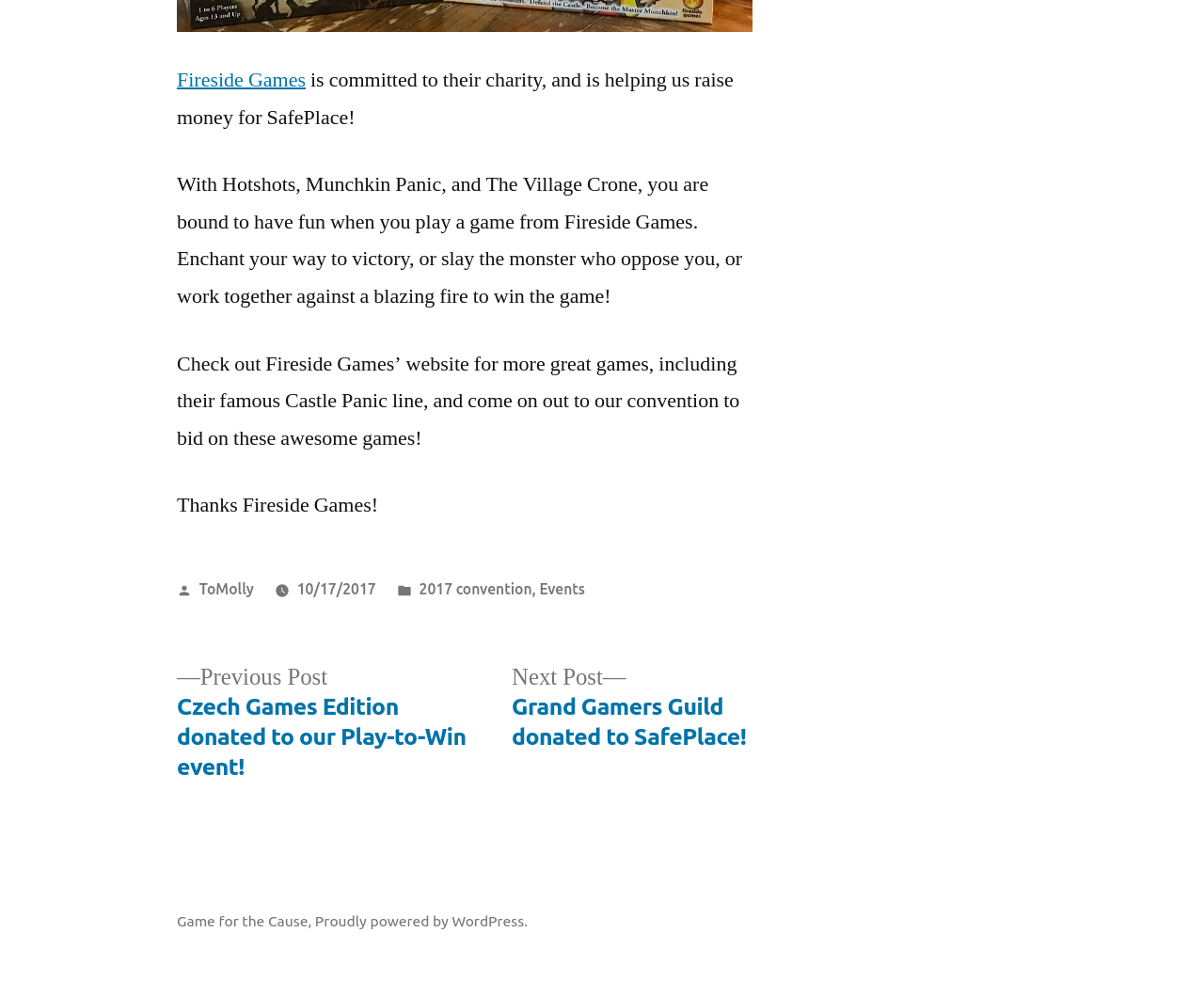Reply to the question with a brief word or phrase: Who posted the article?

ToMolly